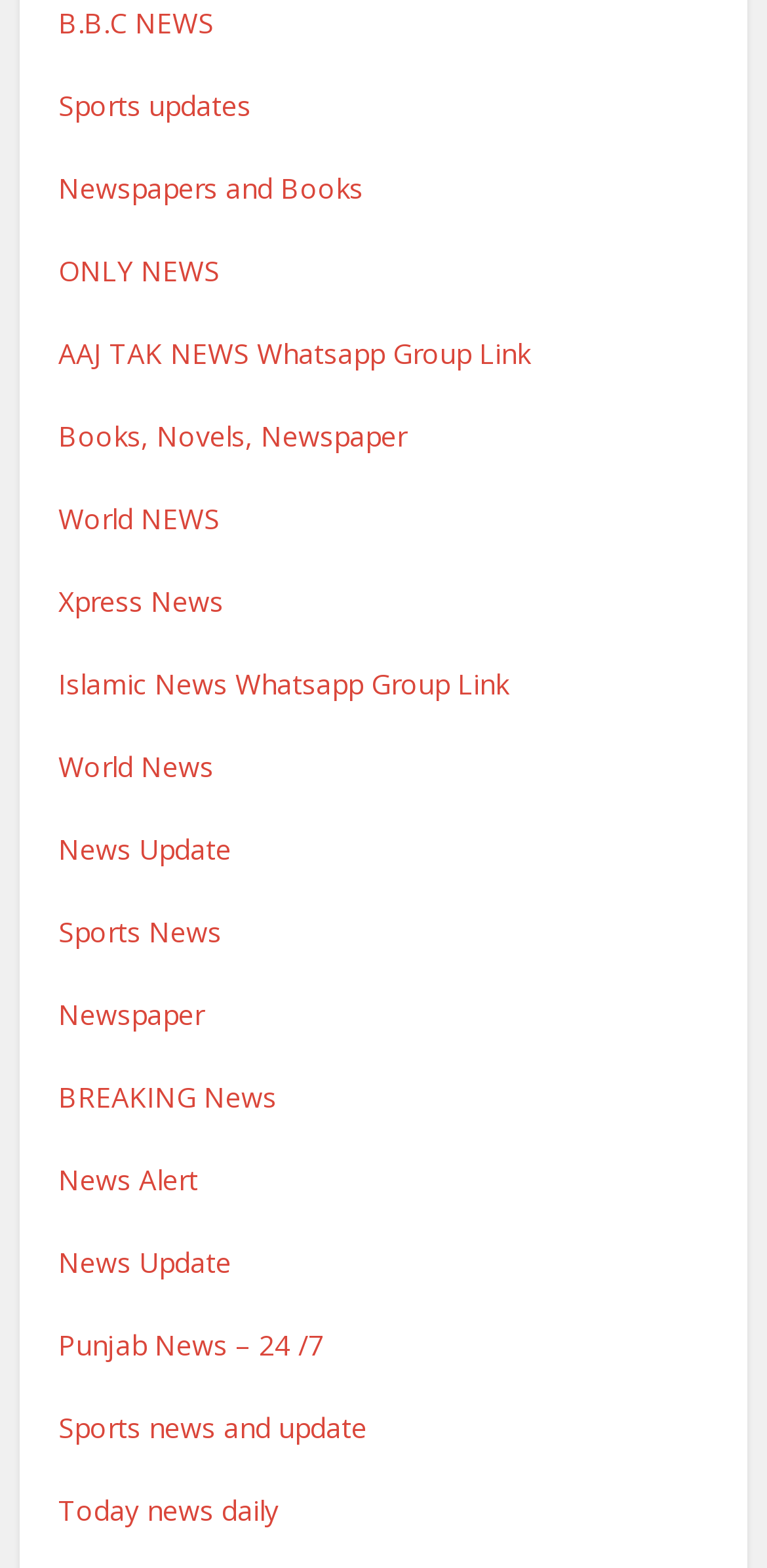Determine the coordinates of the bounding box that should be clicked to complete the instruction: "Visit Short Intro to IDA". The coordinates should be represented by four float numbers between 0 and 1: [left, top, right, bottom].

None